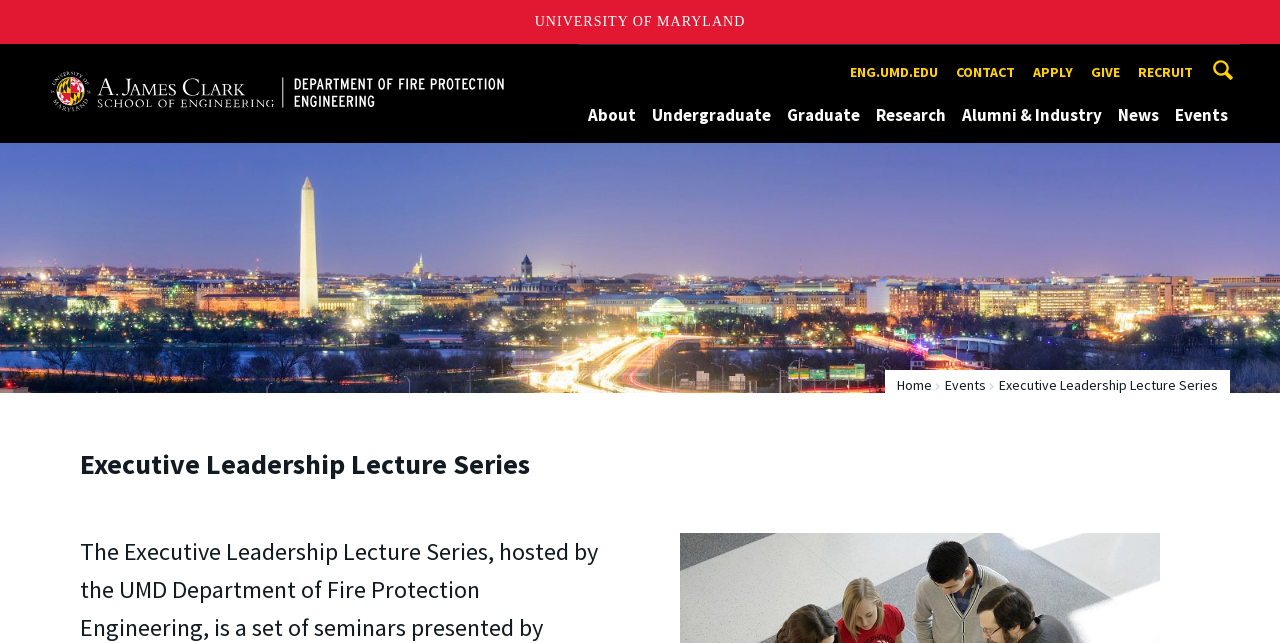Summarize the webpage in an elaborate manner.

The webpage is about the Executive Leadership Lecture Series of the Department of Fire Protection Engineering at the University of Maryland. 

At the top left, there is a link to the UNIVERSITY OF MARYLAND, and next to it, a link to the A. James Clark School of Engineering, University of Maryland. On the top right, there is a small image. 

Below the university links, there is a search bar with a label "Search this site for:" and a query search button. 

Underneath the search bar, there are several links to different sections of the website, including ENG.UMD.EDU, CONTACT, APPLY, GIVE, and RECRUIT. 

Further down, there are more links to various categories, such as About, Undergraduate, Graduate, Research, Alumni & Industry, News, and Events. 

On the lower half of the page, there are three more links: Home, Events, and a heading that reads "Executive Leadership Lecture Series". This heading is also repeated as a static text element below it, taking up most of the width of the page.